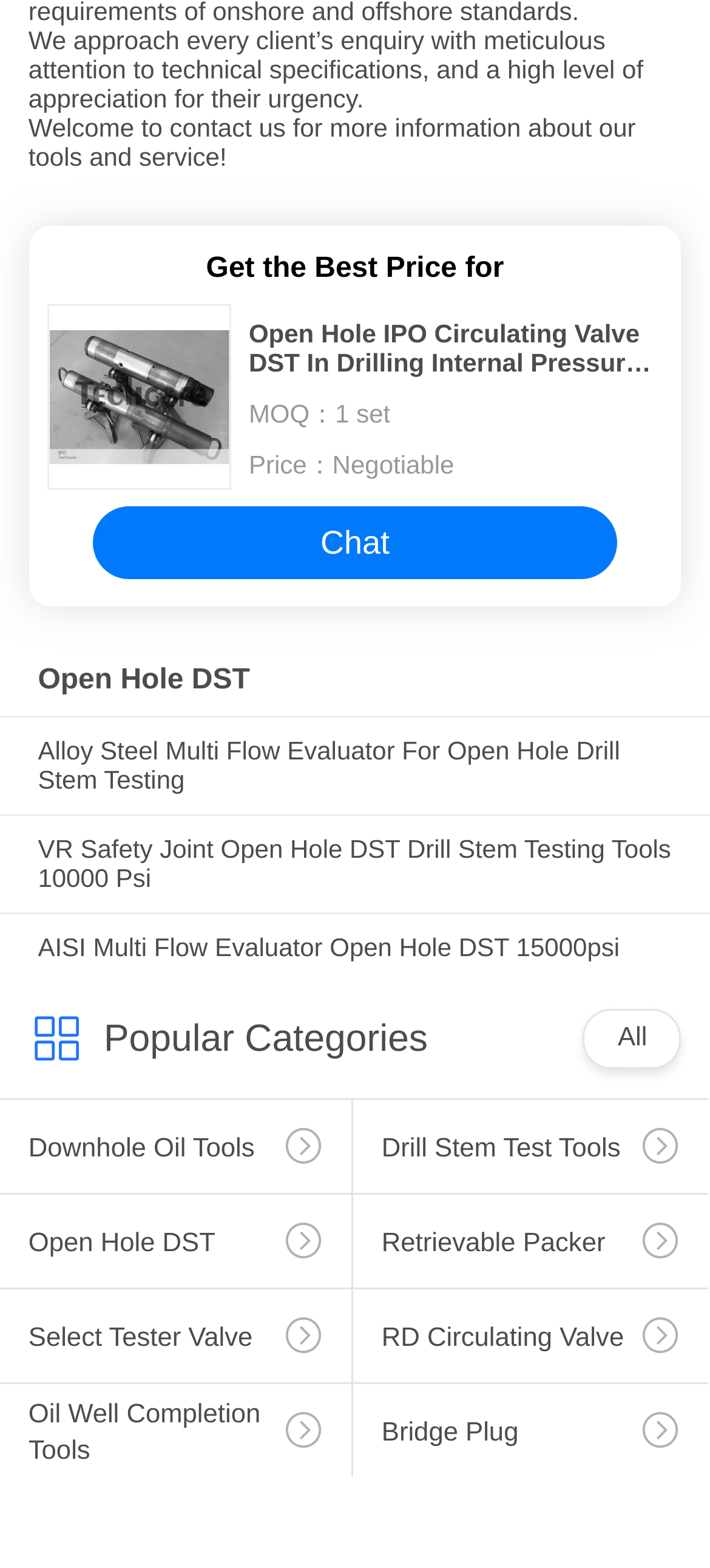Please find the bounding box coordinates for the clickable element needed to perform this instruction: "Click on the 'Chat' button".

[0.132, 0.323, 0.868, 0.37]